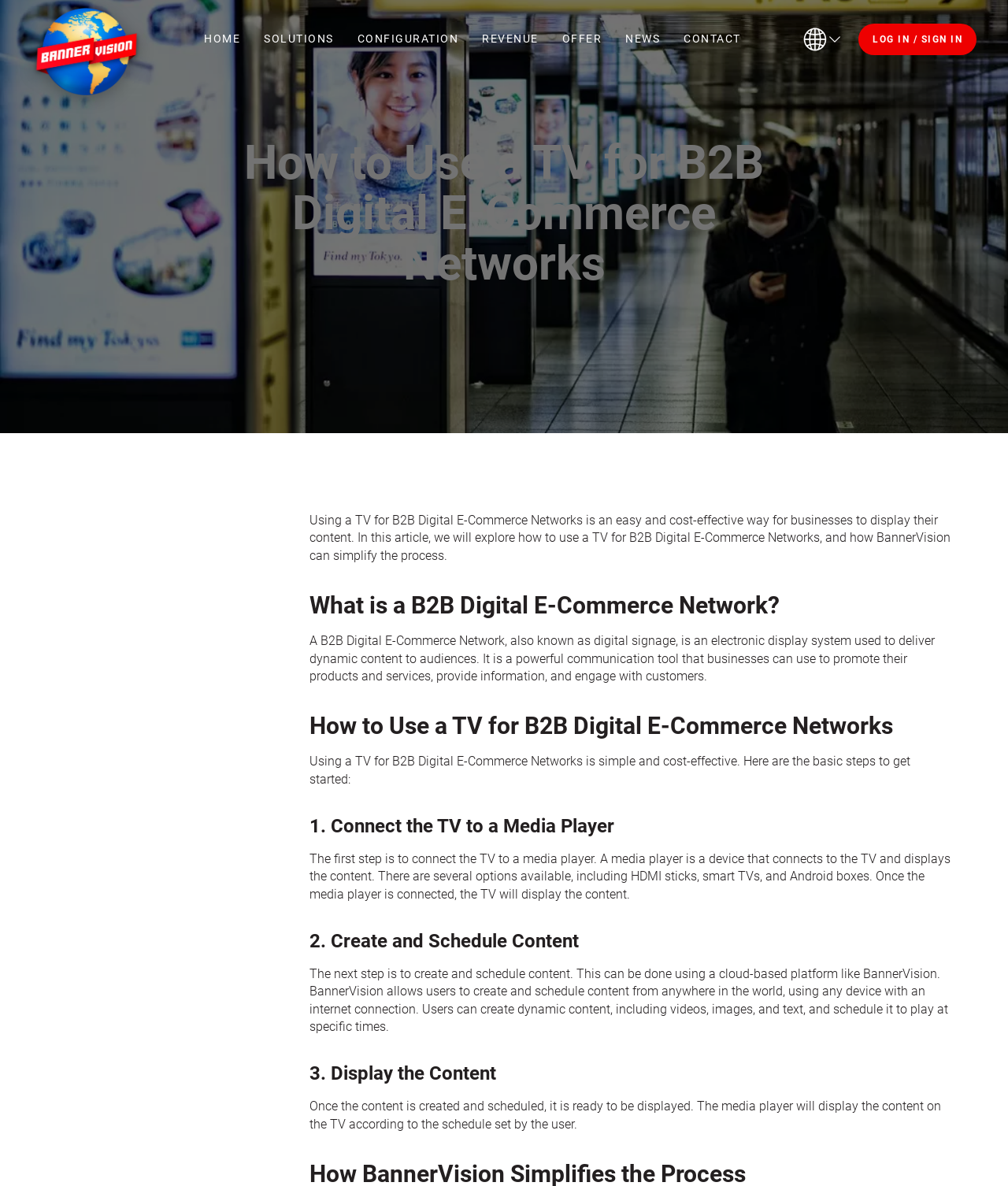What is a B2B Digital E-Commerce Network?
Please answer the question with a detailed and comprehensive explanation.

According to the webpage, a B2B Digital E-Commerce Network is an electronic display system used to deliver dynamic content to audiences, also known as digital signage.